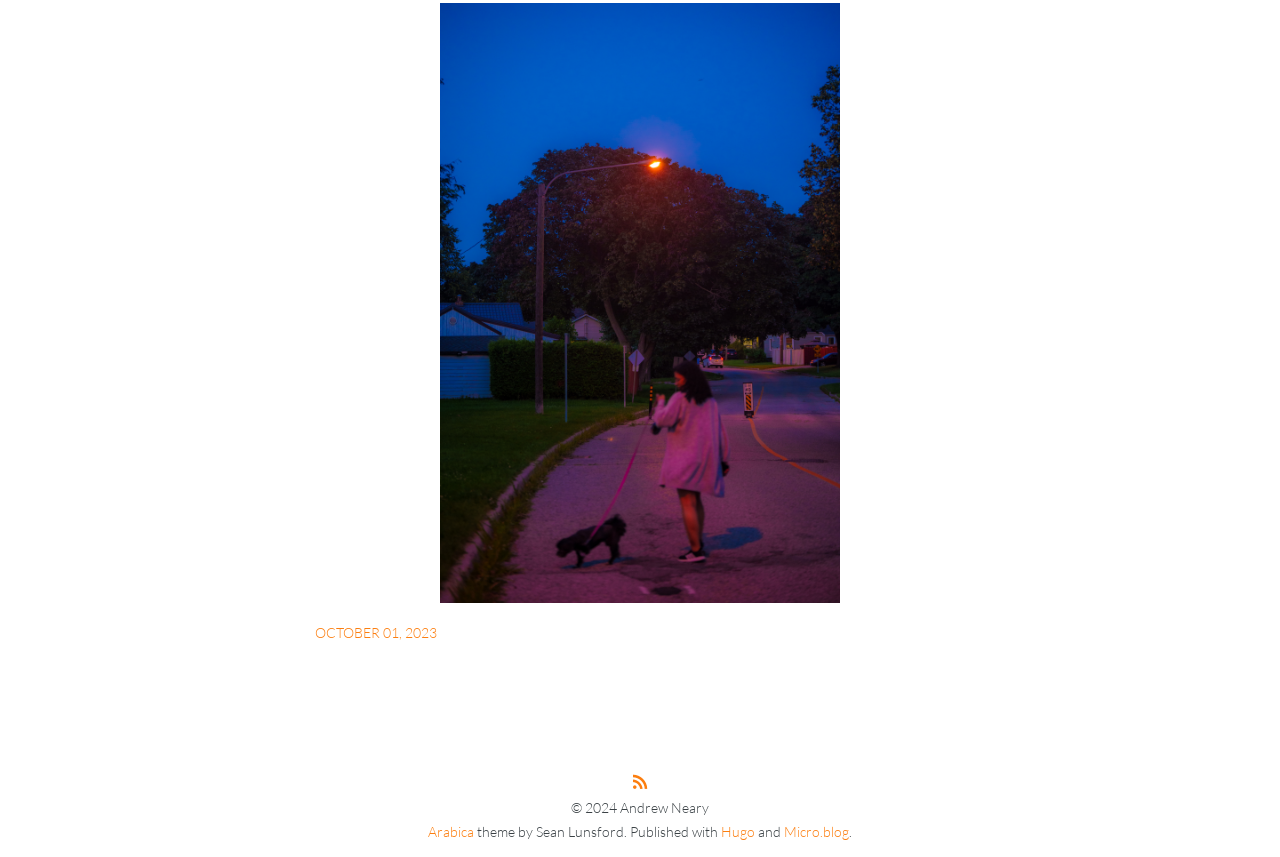Please use the details from the image to answer the following question comprehensively:
What is the theme of the webpage?

I found the theme information 'theme by Sean Lunsford. Published with Arabica' in the footer section of the webpage, which is located at the bottom of the page, indicated by the bounding box coordinates [0.334, 0.96, 0.37, 0.98]. The theme mentioned is Arabica.